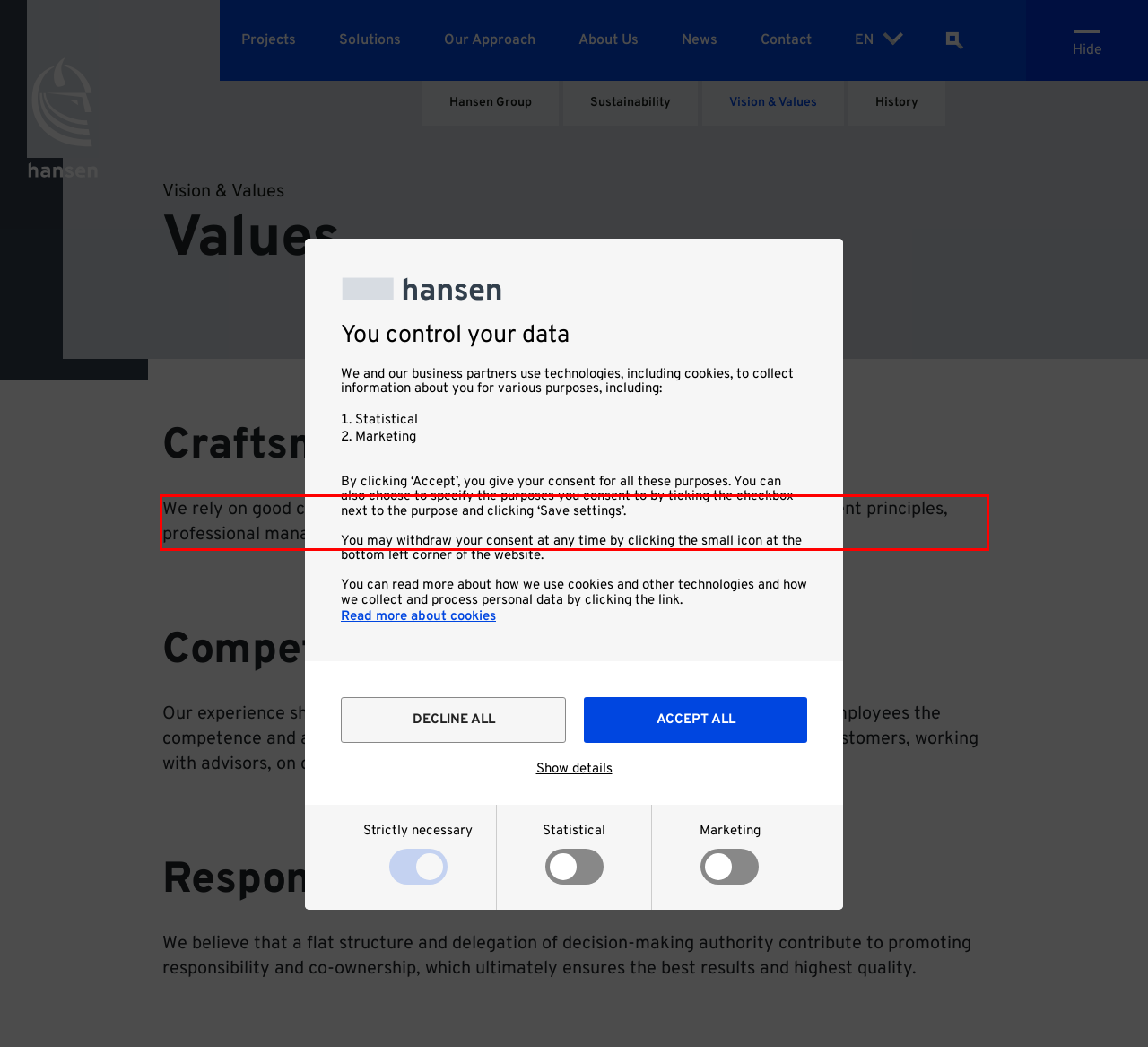You are presented with a screenshot containing a red rectangle. Extract the text found inside this red bounding box.

We rely on good craftsmanship traditions and combine them with modern management principles, professional management, and a highly qualified staff.